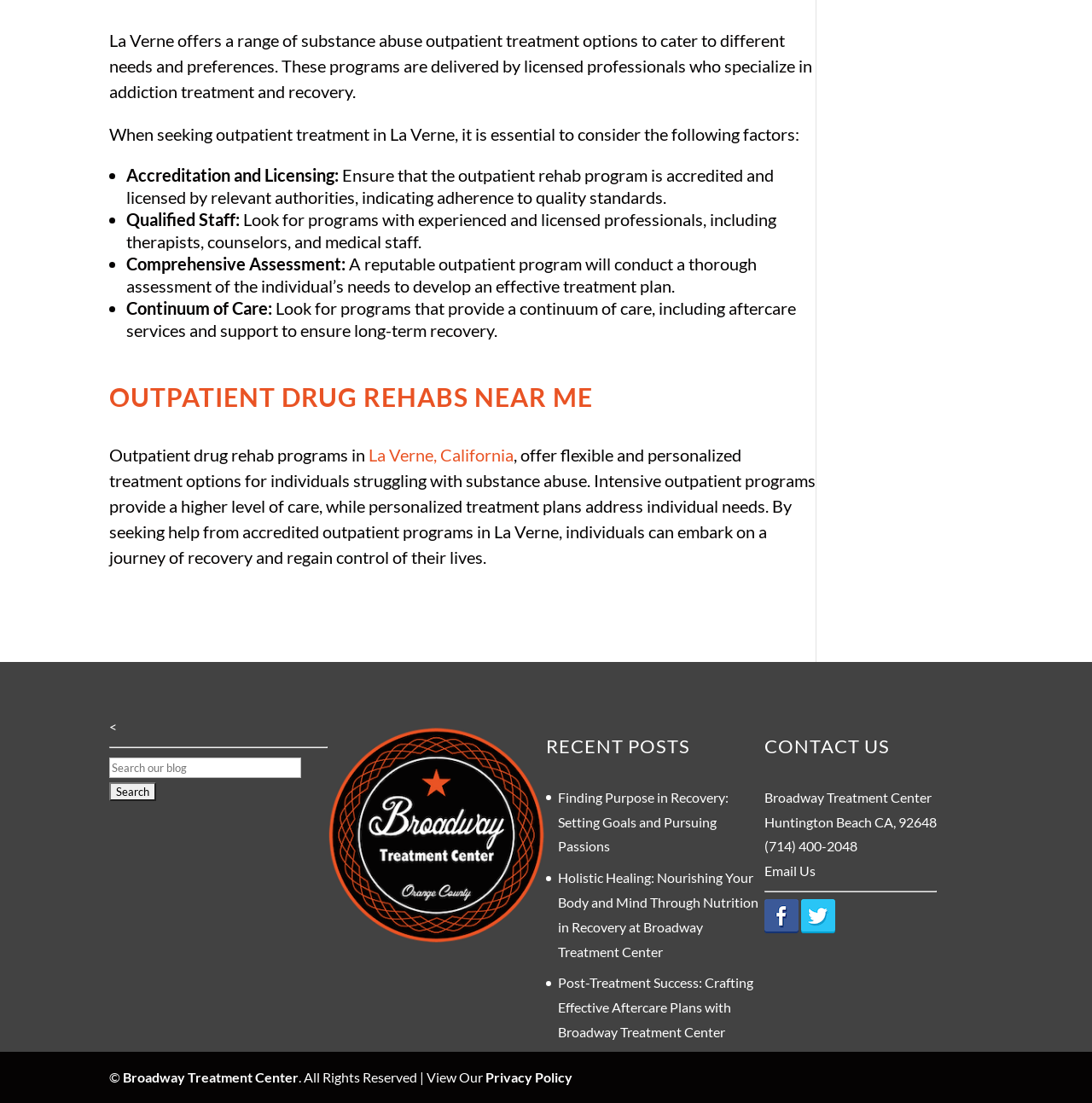How many recent posts are listed on the webpage?
Please provide a full and detailed response to the question.

There are three recent posts listed on the webpage, which are 'Finding Purpose in Recovery: Setting Goals and Pursuing Passions', 'Holistic Healing: Nourishing Your Body and Mind Through Nutrition in Recovery at Broadway Treatment Center', and 'Post-Treatment Success: Crafting Effective Aftercare Plans with Broadway Treatment Center'.